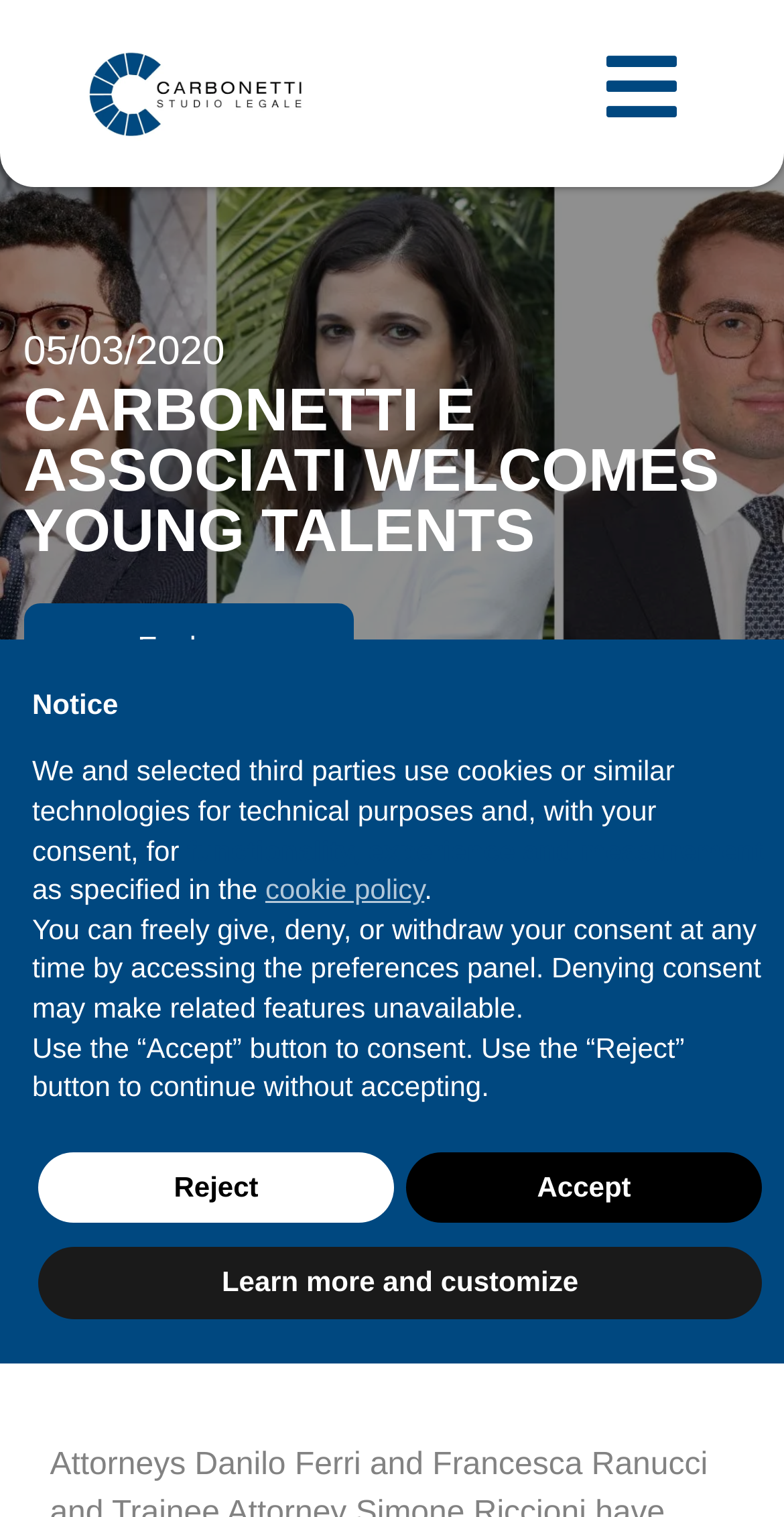Find and indicate the bounding box coordinates of the region you should select to follow the given instruction: "View Danilo Ferri's profile".

[0.09, 0.638, 0.278, 0.735]